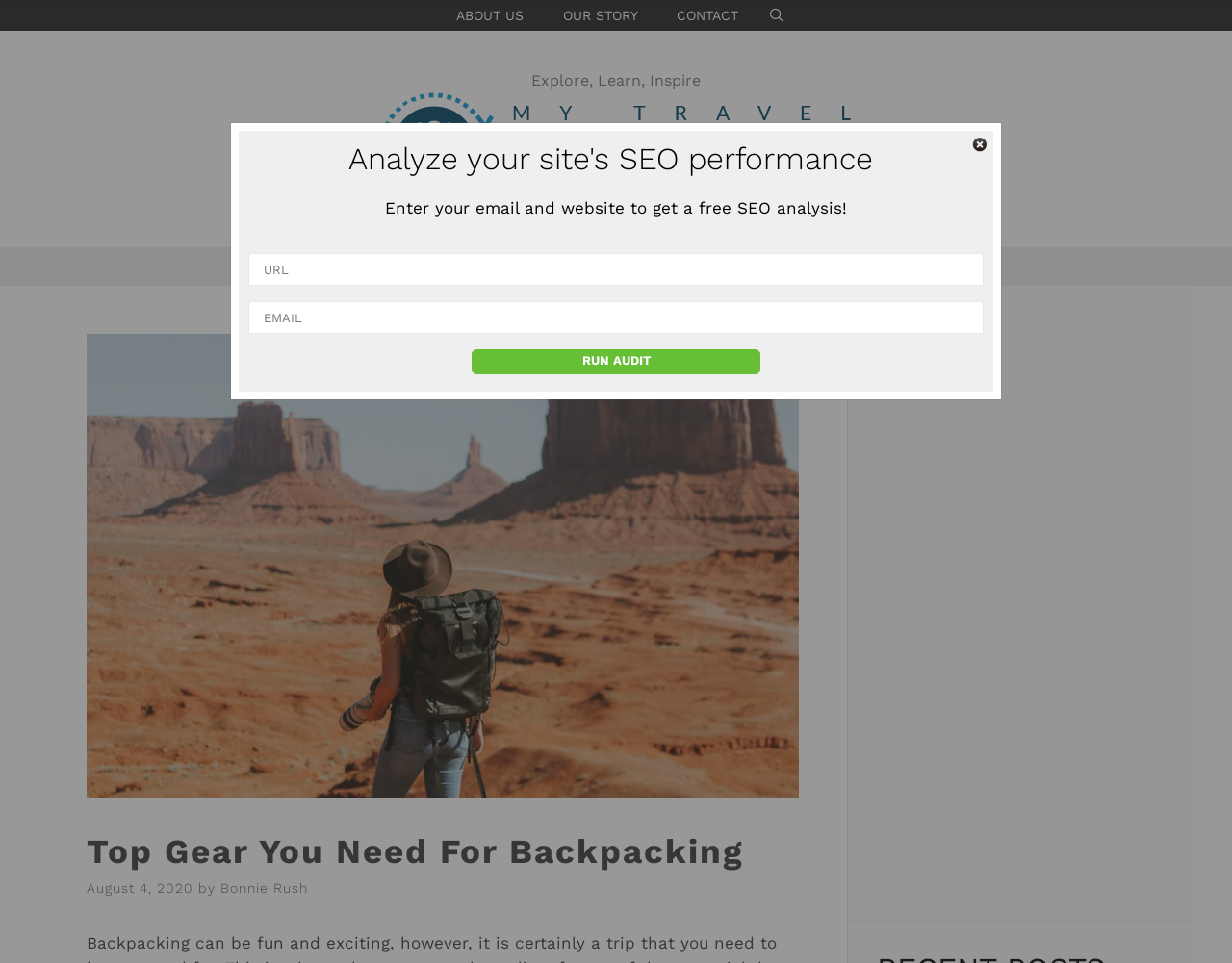Give a one-word or short-phrase answer to the following question: 
What is the name of the website?

My Travel Backpack